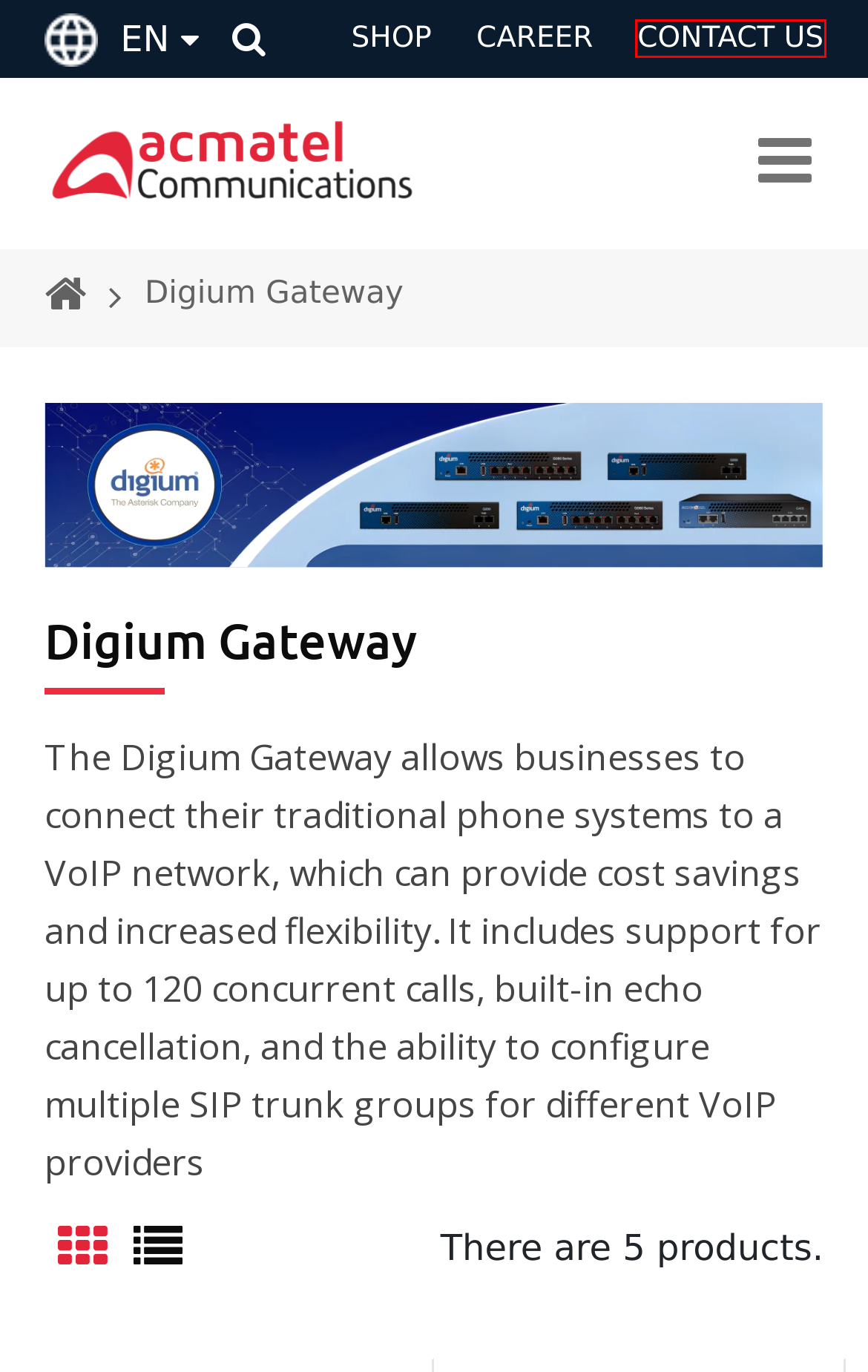Analyze the given webpage screenshot and identify the UI element within the red bounding box. Select the webpage description that best matches what you expect the new webpage to look like after clicking the element. Here are the candidates:
A. Customer Testimonials
B. Shop VoIP Products
C. Government | AcmaTel Communications
D. Collection Process Dialer & CRM
E. Case Studies | Success Stories | AcmaTel Communications
F. Call Center Solution Provider | CRM Solutions | Best IT Support Company | AcmaTel Communications
G. Privacy Policy
H. Contact AcmaTel - Get in Touch with Our Contact Centre Solutions

H